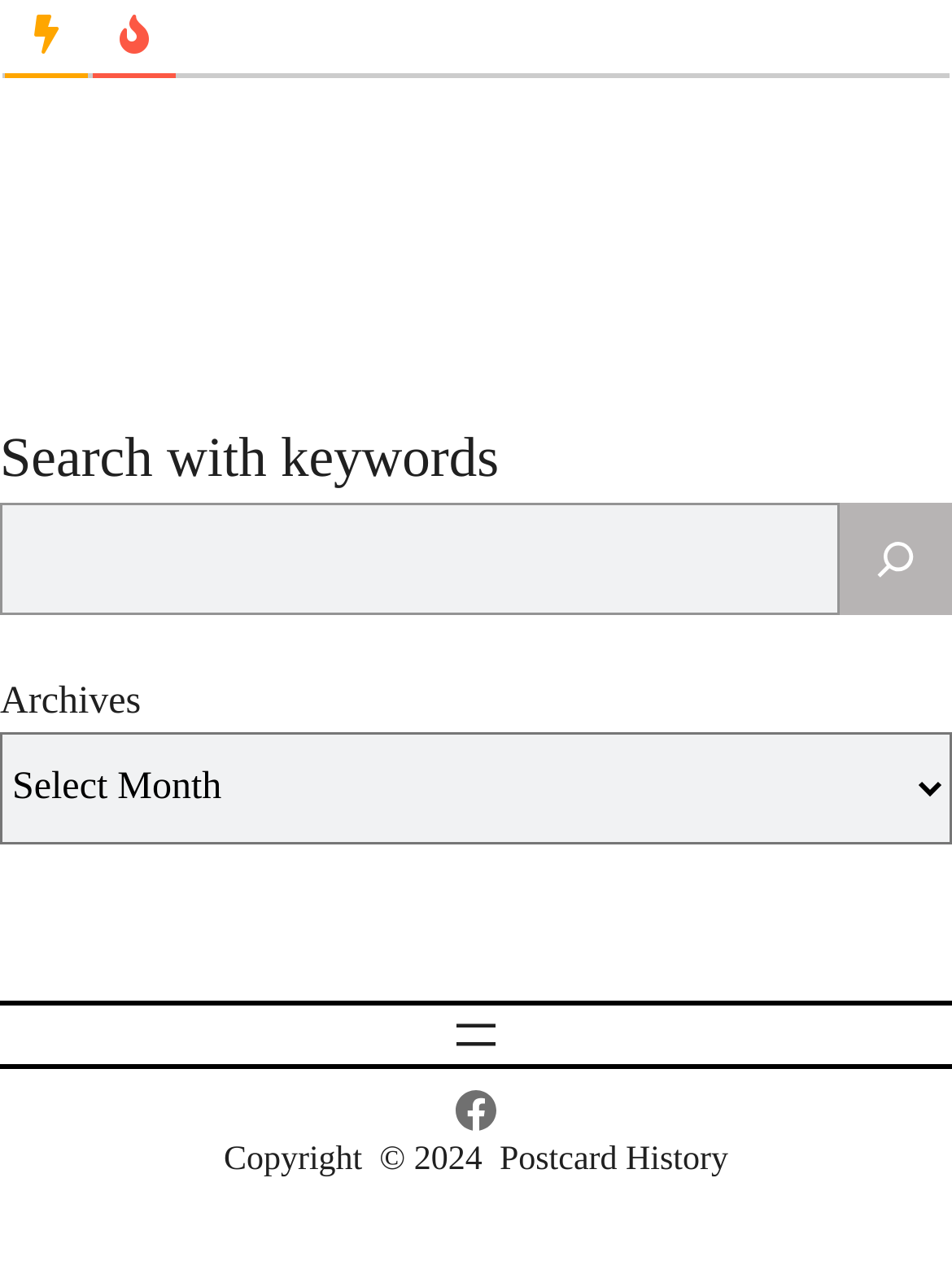Utilize the information from the image to answer the question in detail:
What is the name of the social media platform linked on the webpage?

The link 'Postcard History on Facebook' is located at the bottom of the webpage, indicating that the webpage is linked to a Facebook page.